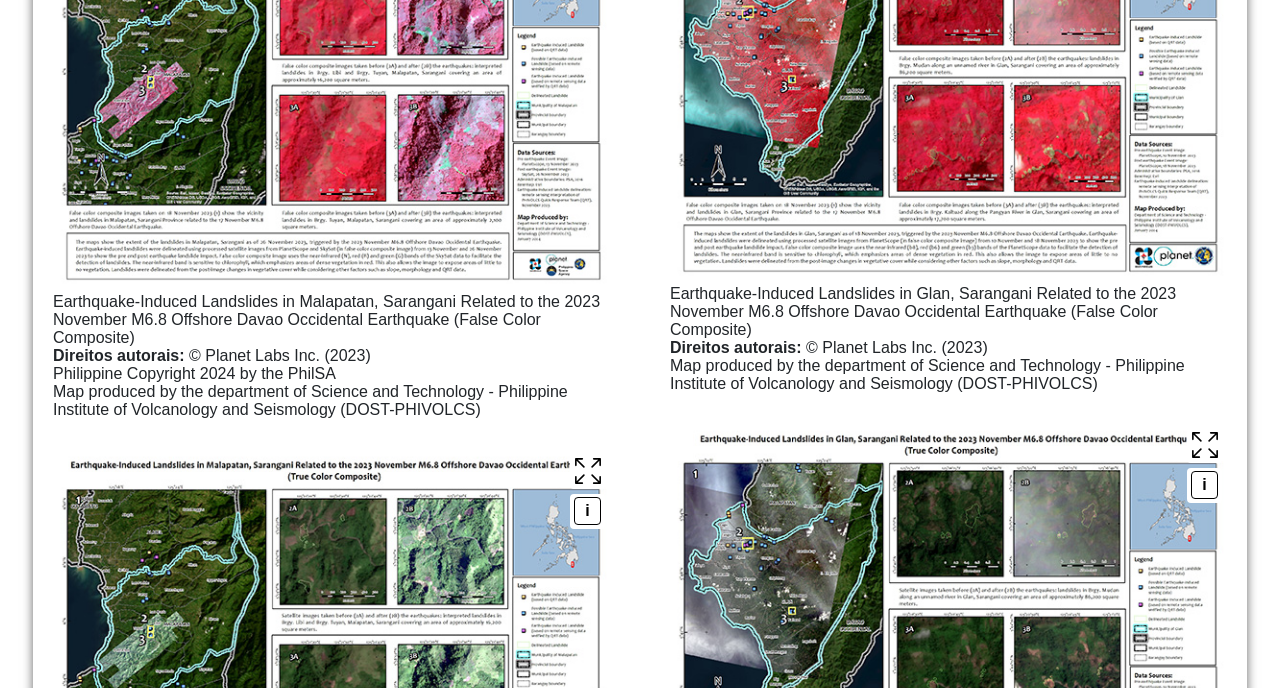How many 'i' buttons are on this webpage?
Can you provide a detailed and comprehensive answer to the question?

I searched for button elements with the text 'i' and found two of them, one located at [0.445, 0.718, 0.473, 0.769] and the other at [0.927, 0.68, 0.955, 0.731]. Therefore, there are 2 'i' buttons on this webpage.